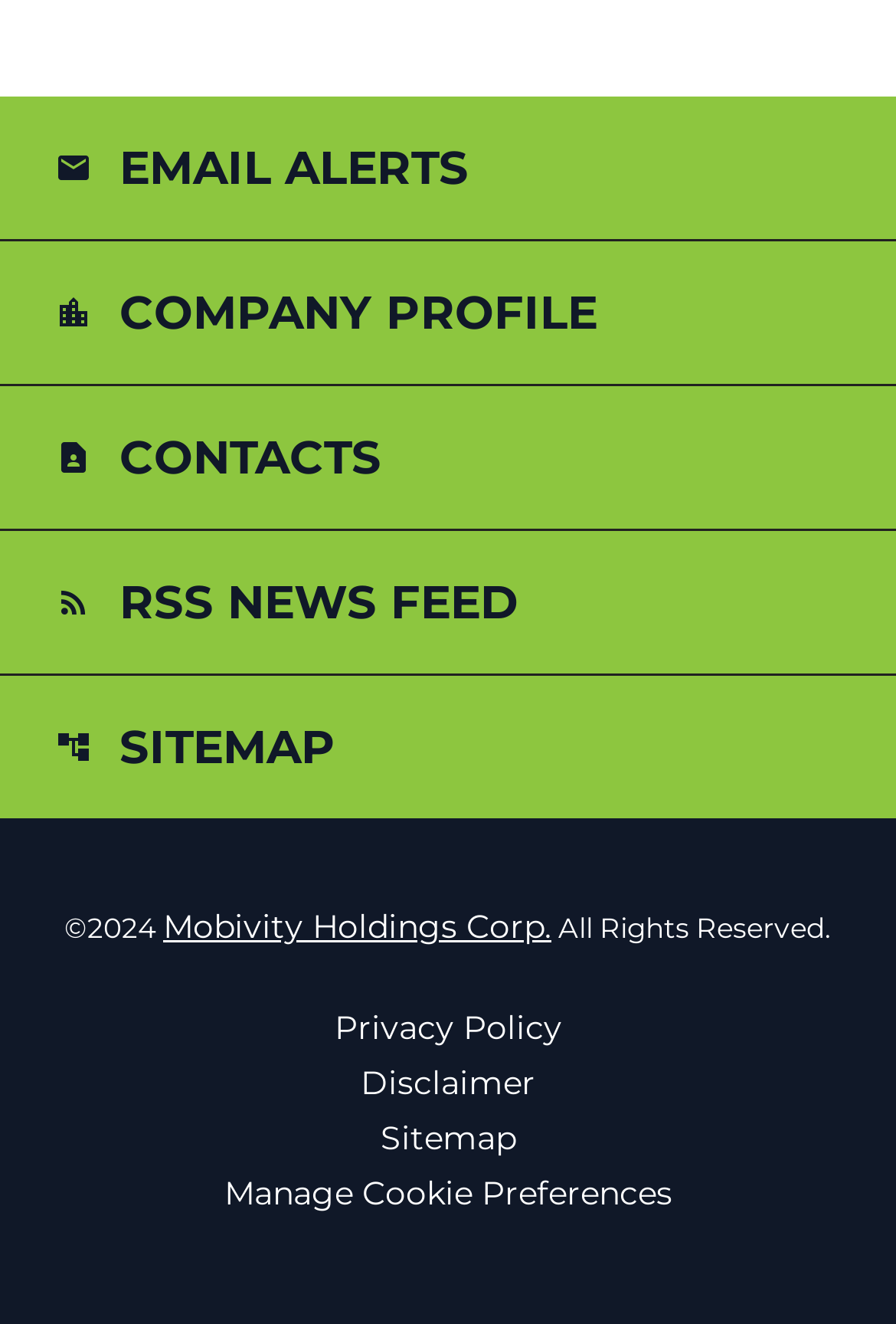Please determine the bounding box coordinates of the element to click in order to execute the following instruction: "View my account". The coordinates should be four float numbers between 0 and 1, specified as [left, top, right, bottom].

None